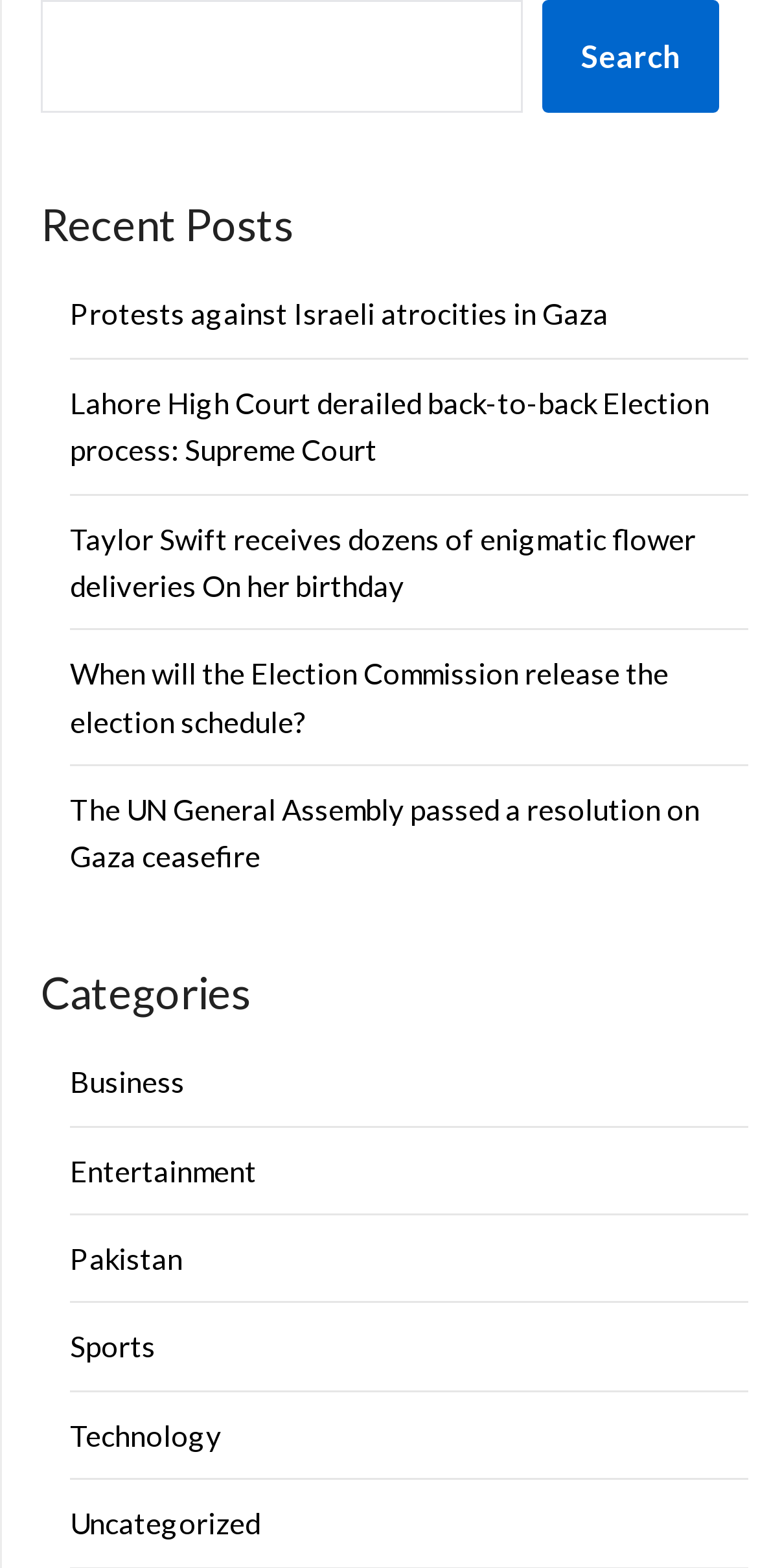What is the last link under 'Recent Posts'?
From the image, provide a succinct answer in one word or a short phrase.

The UN General Assembly passed a resolution on Gaza ceasefire